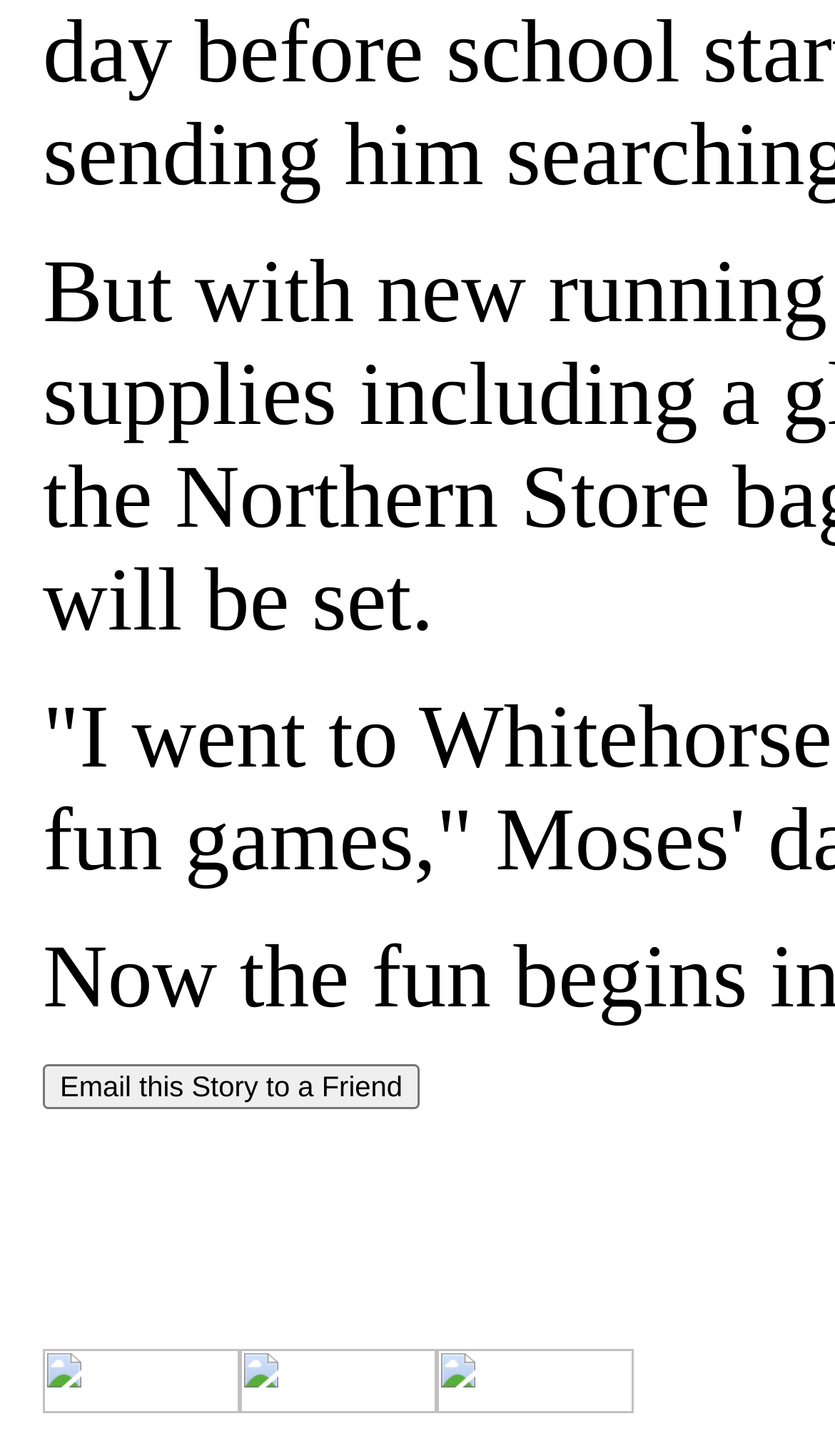Given the description of the UI element: "parent_node: Glen Korstrom", predict the bounding box coordinates in the form of [left, top, right, bottom], with each value being a float between 0 and 1.

[0.287, 0.951, 0.523, 0.976]